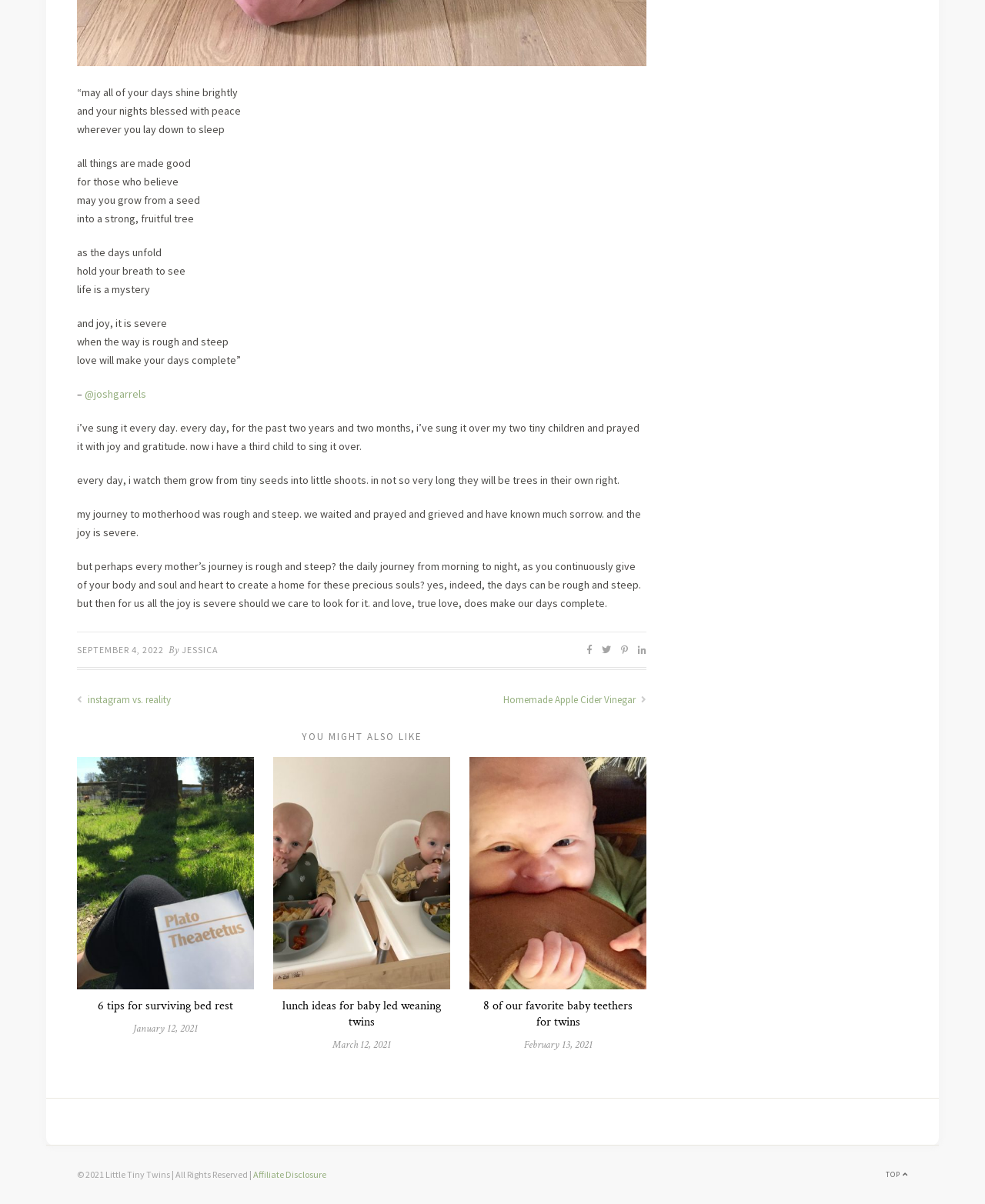Identify the bounding box coordinates of the clickable region necessary to fulfill the following instruction: "Go to the top of the page". The bounding box coordinates should be four float numbers between 0 and 1, i.e., [left, top, right, bottom].

[0.899, 0.968, 0.922, 0.984]